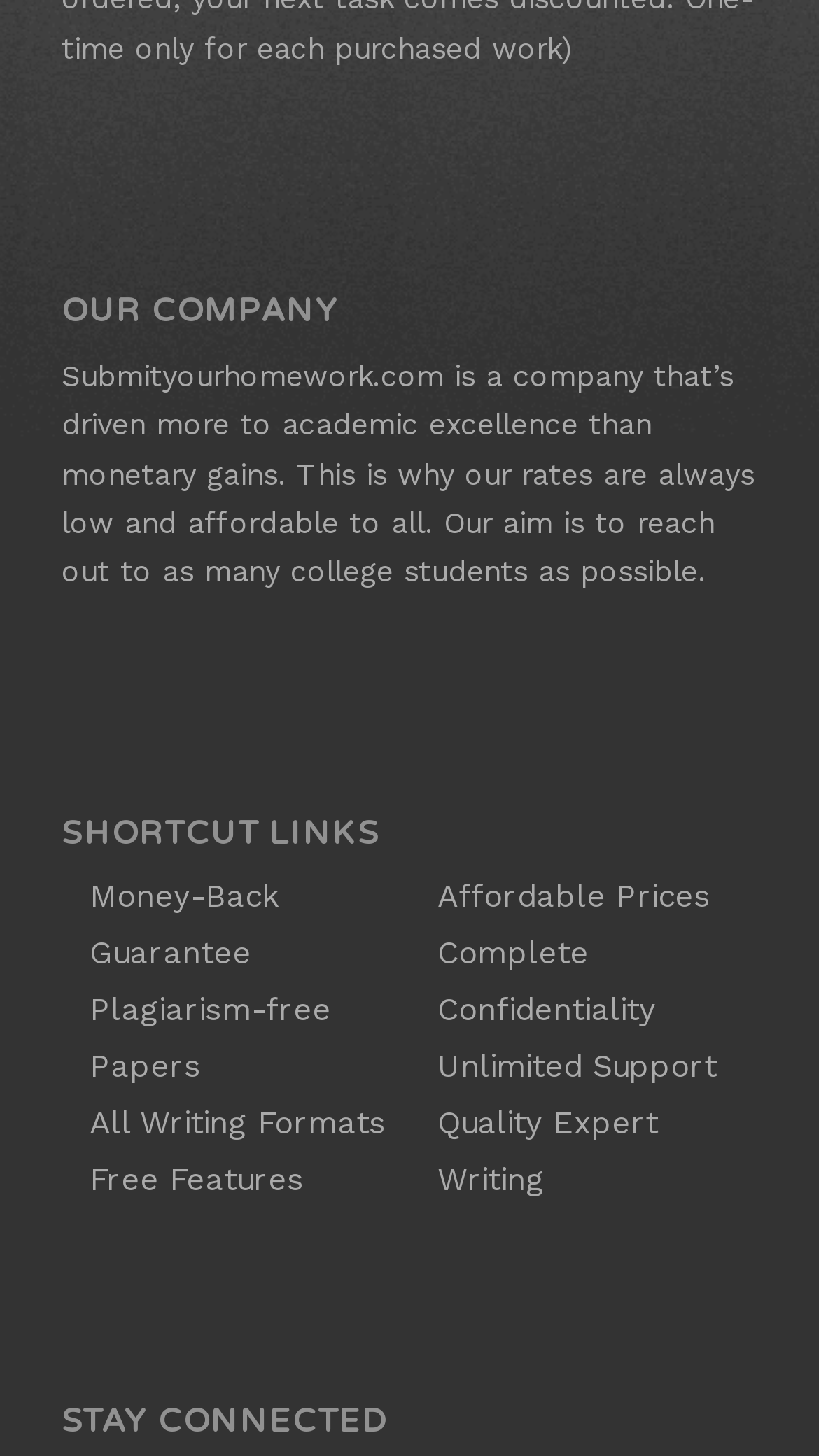Highlight the bounding box coordinates of the element you need to click to perform the following instruction: "Learn more about 'Affordable Prices'."

[0.534, 0.602, 0.867, 0.628]